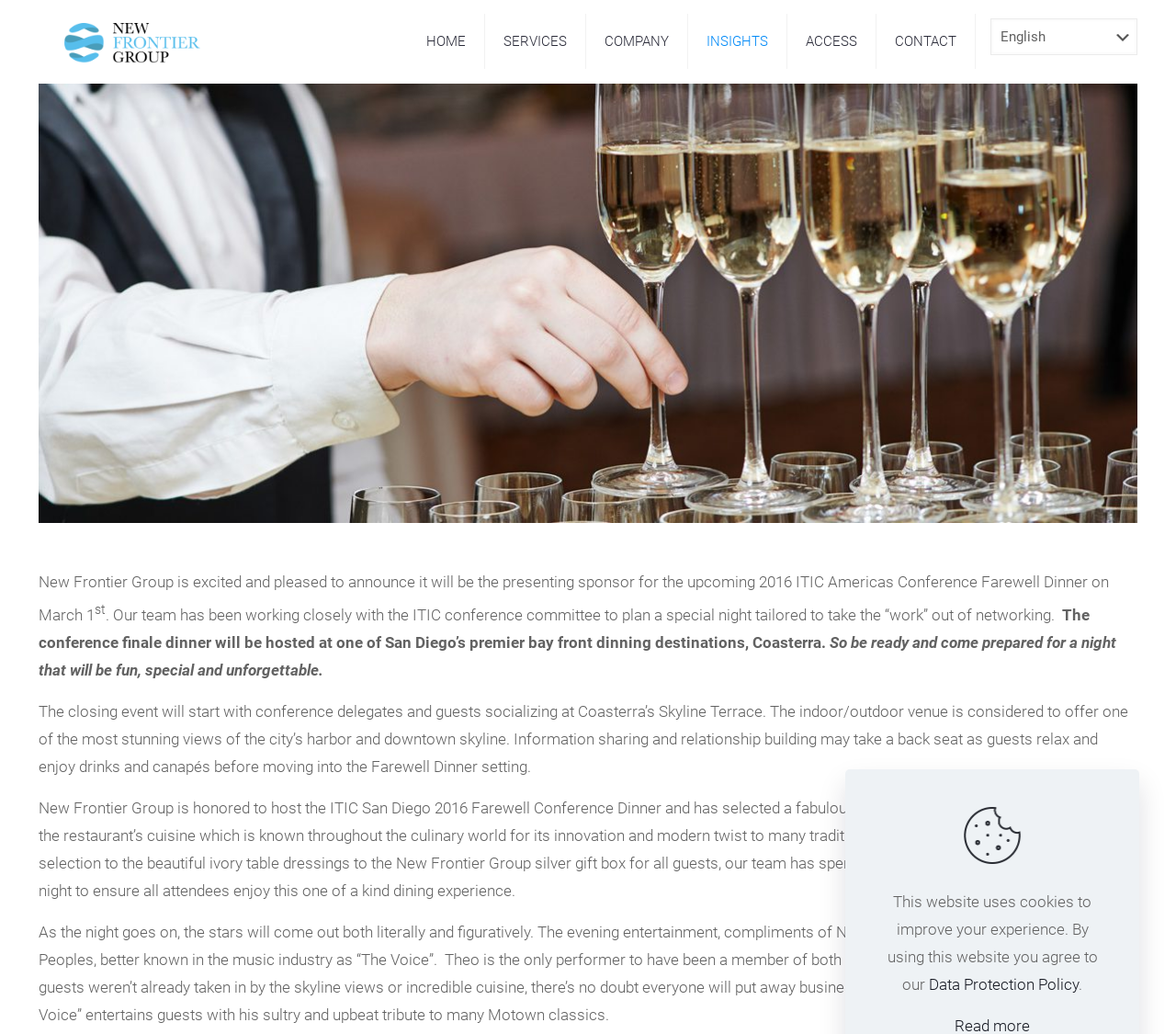Locate the bounding box coordinates of the area that needs to be clicked to fulfill the following instruction: "Click the NFG logo". The coordinates should be in the format of four float numbers between 0 and 1, namely [left, top, right, bottom].

[0.048, 0.0, 0.173, 0.08]